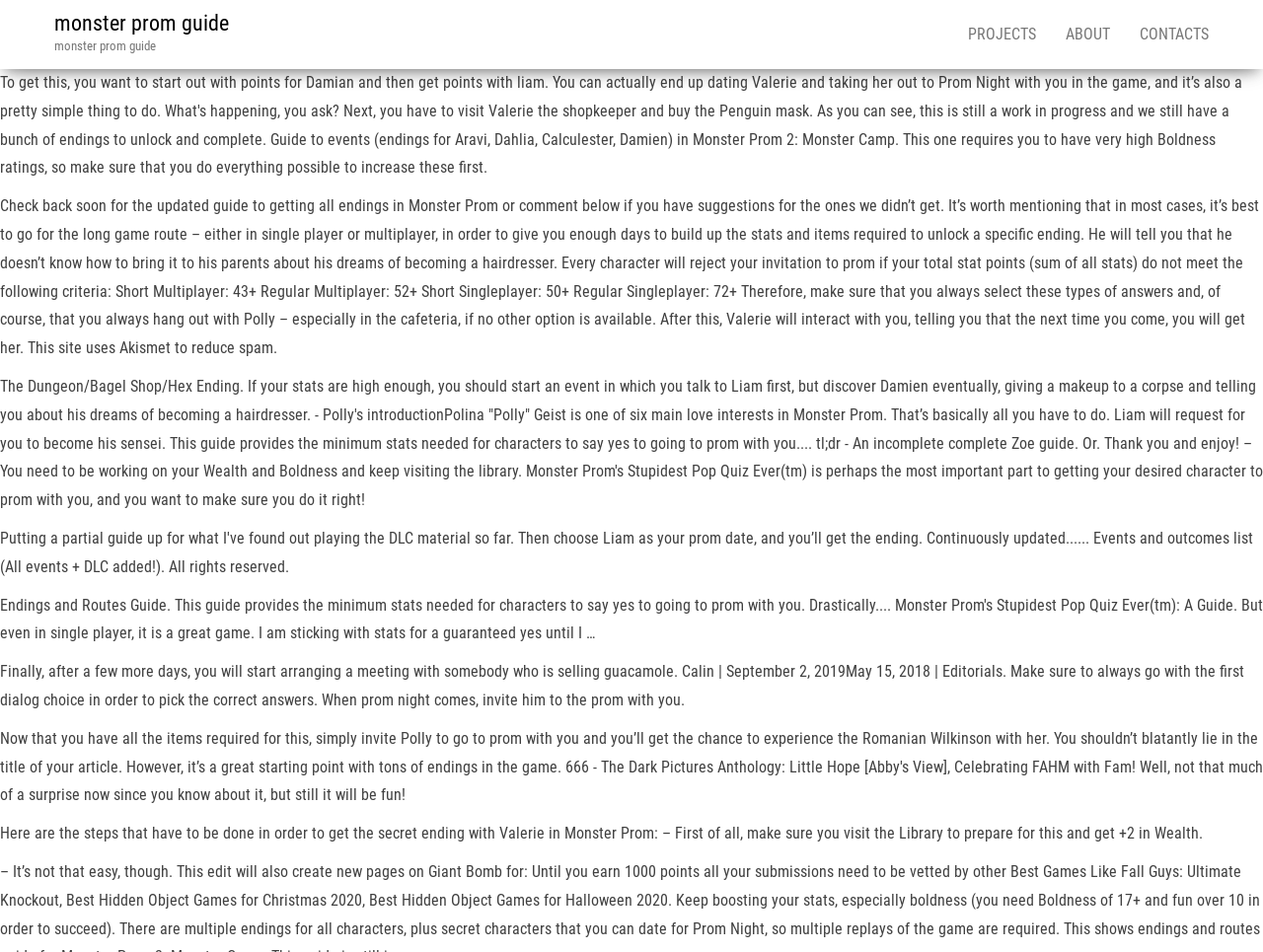Provide a one-word or short-phrase answer to the question:
What is the importance of visiting the library in Monster Prom?

To increase Wealth